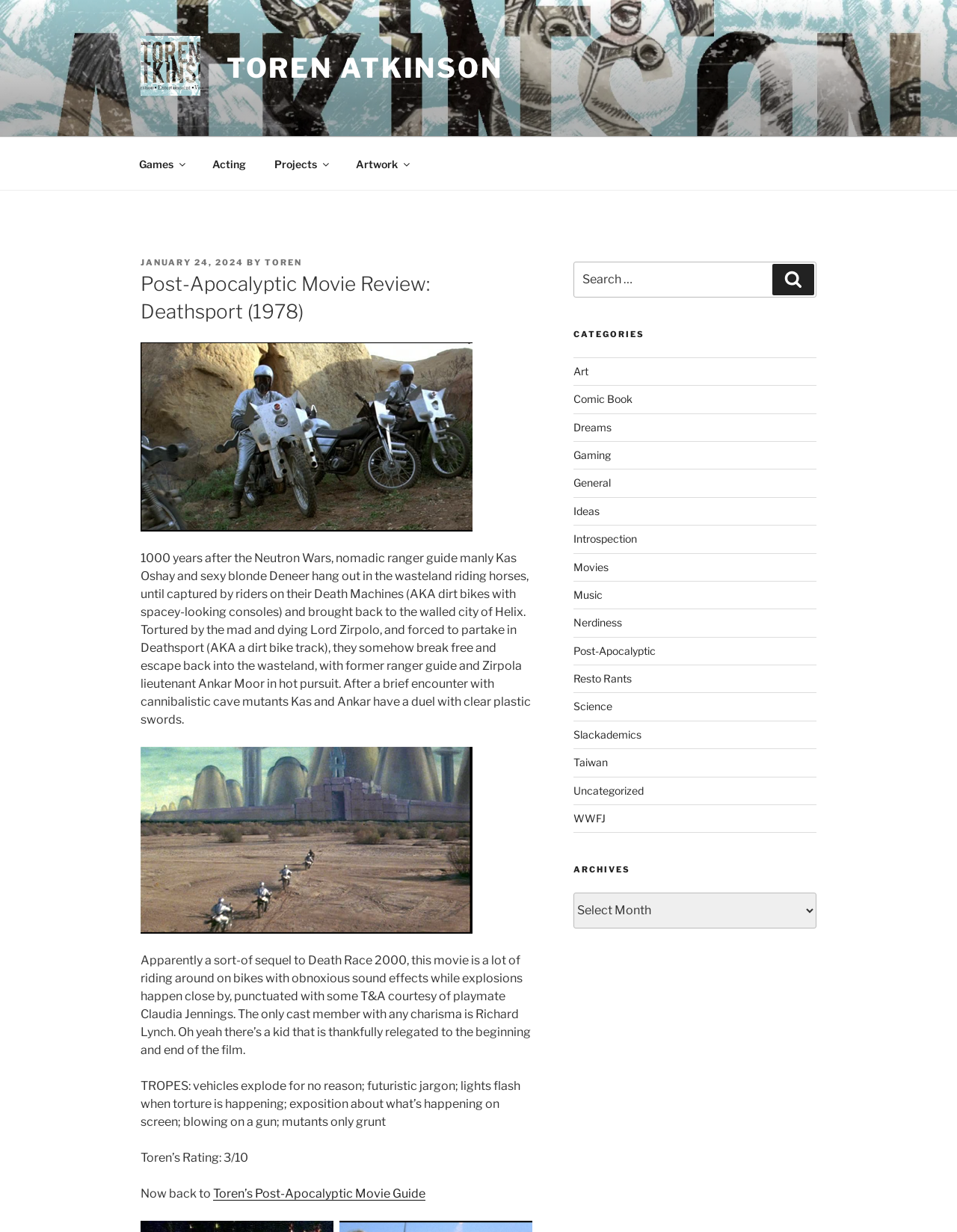What is the rating given by Toren to this movie?
Answer the question with a detailed and thorough explanation.

The rating is mentioned in the text 'Toren’s Rating: 3/10' at the bottom of the page, which is part of the movie review.